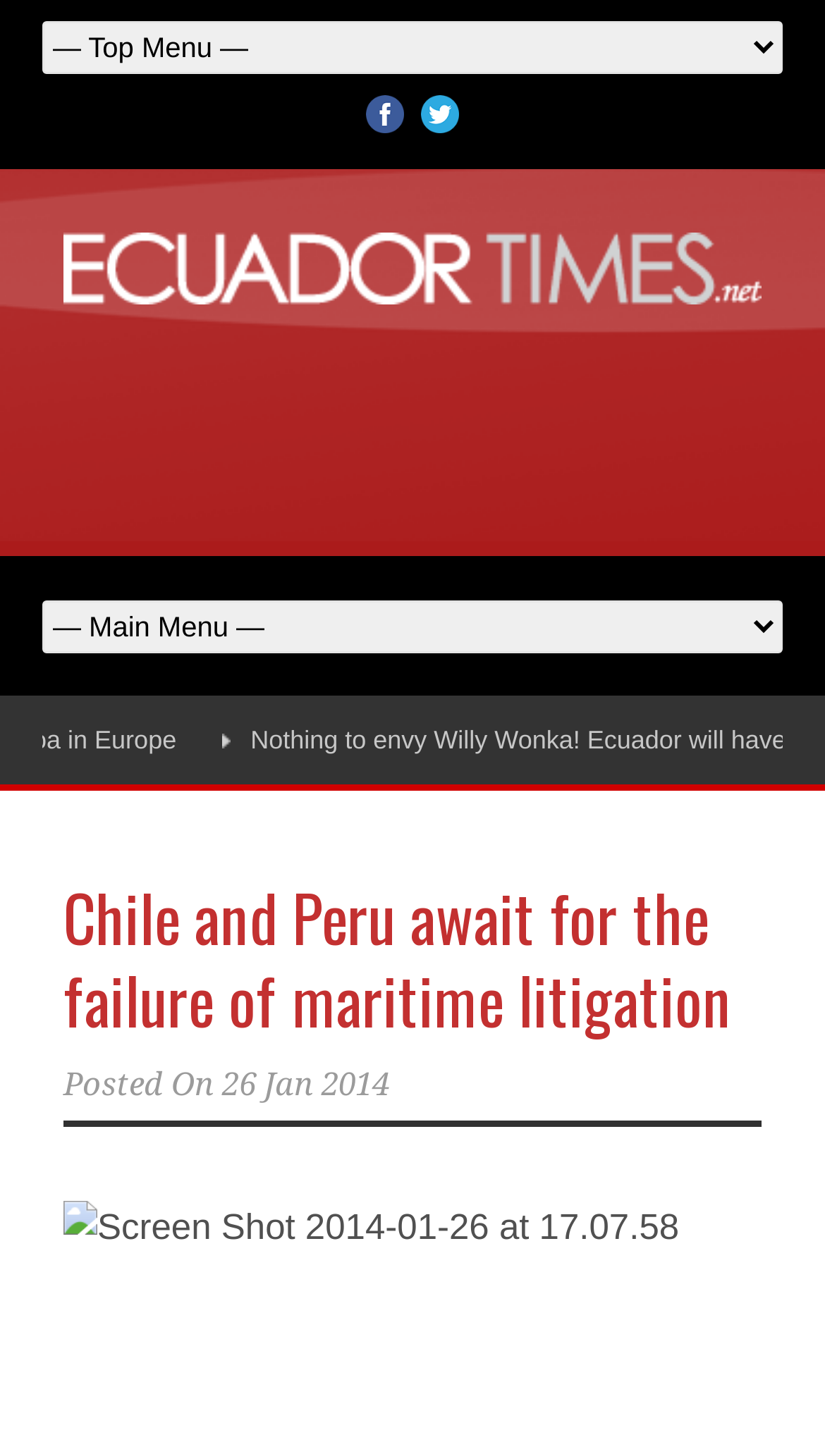Write a detailed summary of the webpage.

The webpage is a news article page with a focus on the headline "Chile and Peru await for the failure of maritime litigation". At the top, there are two comboboxes, one on the left and one on the right, which are likely used for navigation or search. Below these comboboxes, there are social media links, including Facebook and Twitter, represented by their respective icons.

On the left side of the page, there is a large image or banner that spans almost the entire height of the page. To the right of this image, there is an iframe containing an advertisement.

The main content of the page is the news article, which is headed by the title "Chile and Peru await for the failure of maritime litigation". Below the title, there is a link to the article itself, and further down, there is a section with the text "Posted On" followed by the date "26 Jan 2014".

Overall, the page has a simple layout with a focus on the main news article, accompanied by some navigation and social media links at the top, and an advertisement on the right side.